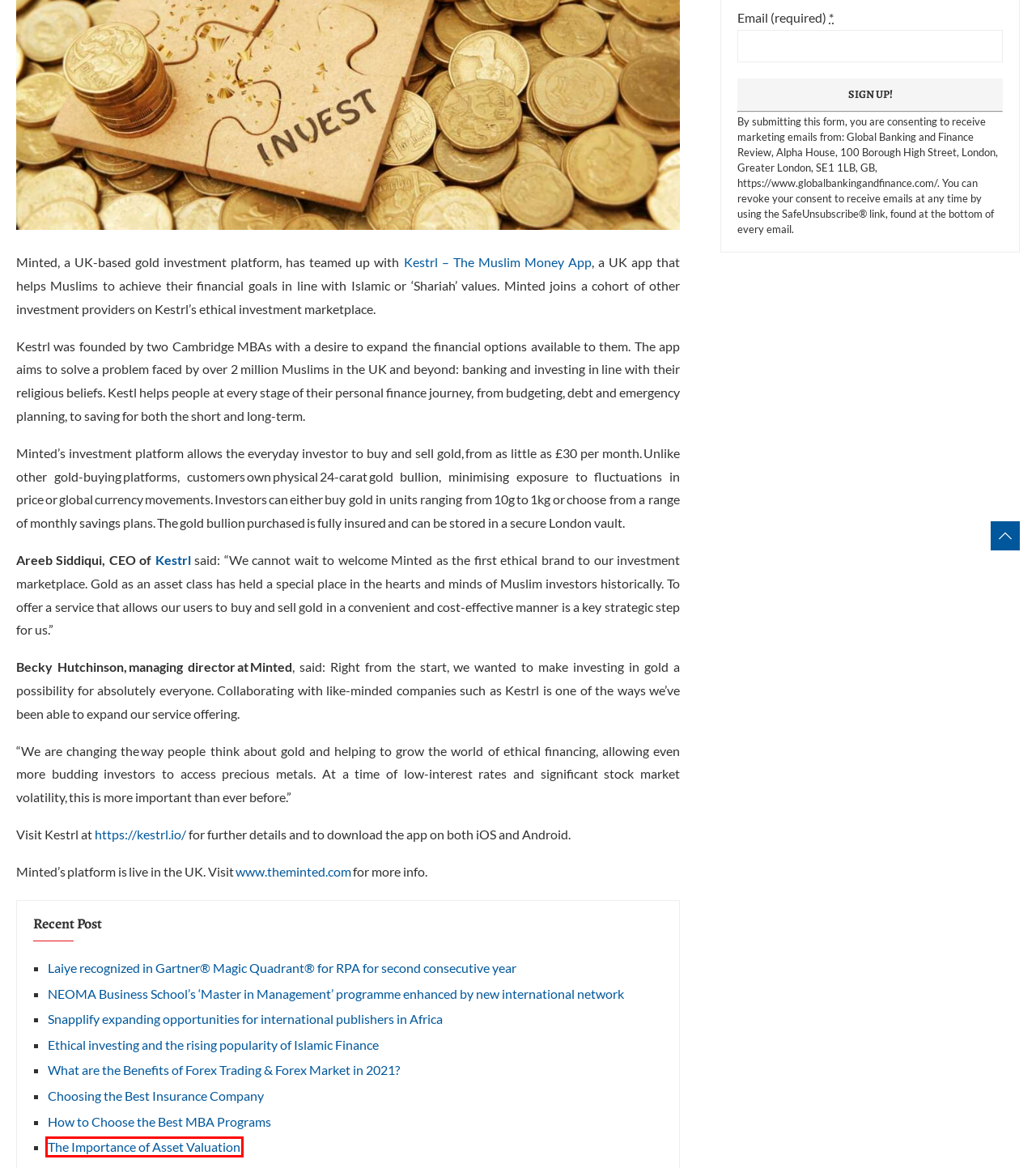Analyze the screenshot of a webpage featuring a red rectangle around an element. Pick the description that best fits the new webpage after interacting with the element inside the red bounding box. Here are the candidates:
A. The Rise of Islamic Finance: A Global Success Story
B. Minted. Better than money.
C. Unlocking the Value of Intangible Assets in Business
D. Choosing the Right MBA Program: Factors to Consider
E. NEOMA Business School Master in Management Programme Growth
F. Kestrl: Muslim Money App
G. Kestrl: About Us
H. Best Forex Broker Comparison: Finding Top Platforms in 2100

C